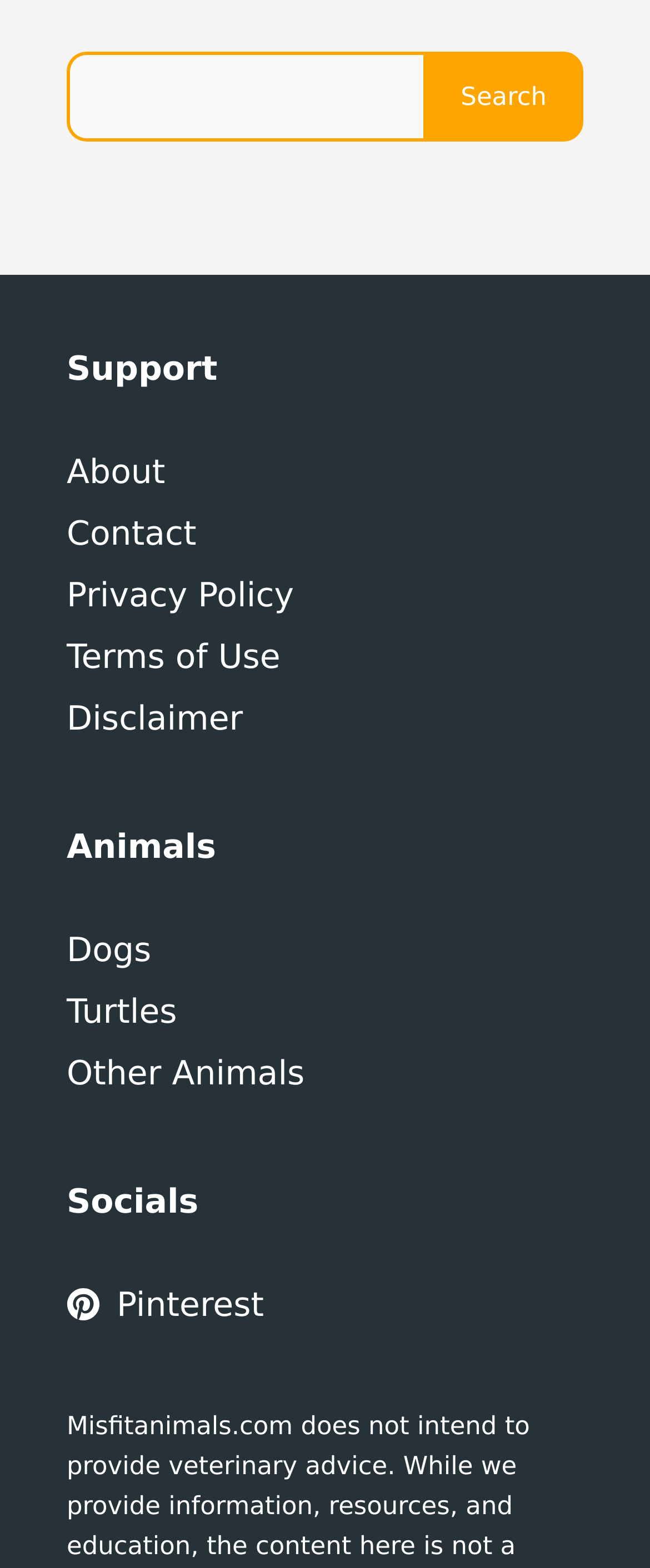Please give a concise answer to this question using a single word or phrase: 
How many links are under the 'Animals' category?

3